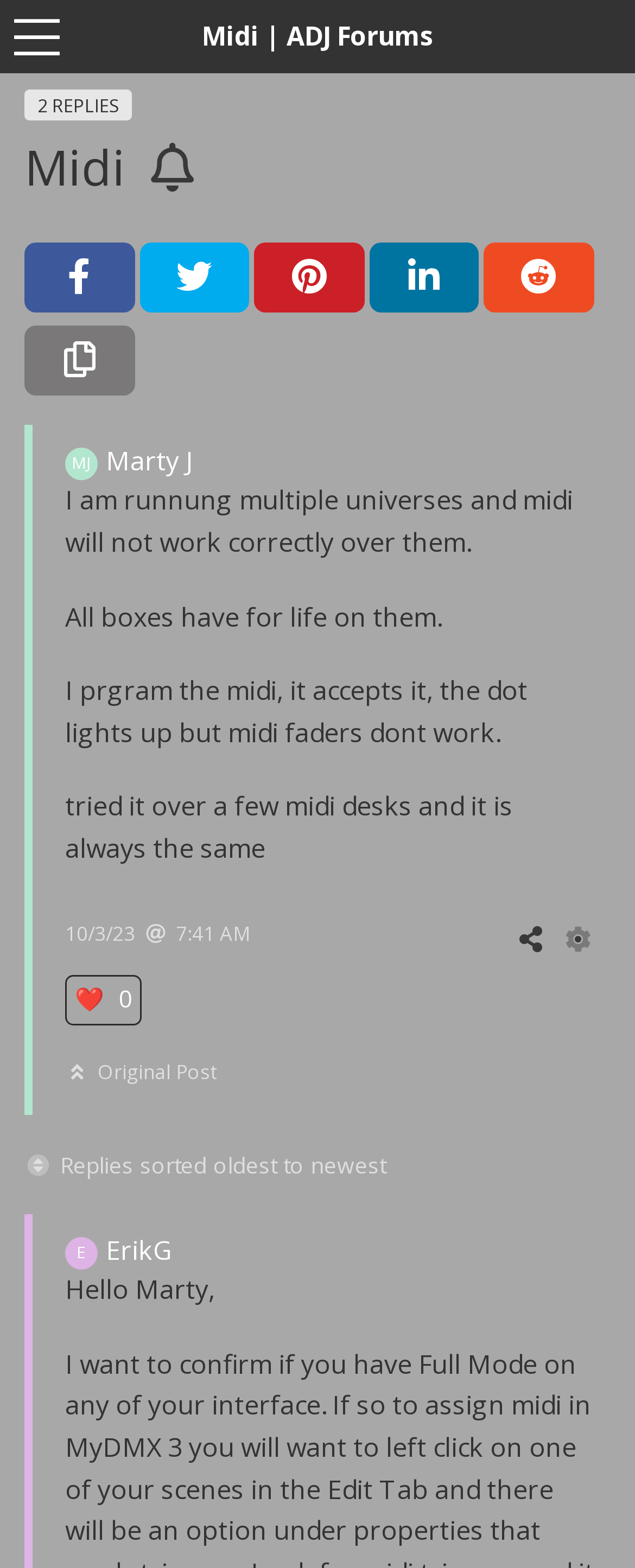Find the bounding box coordinates corresponding to the UI element with the description: "❤️ 0". The coordinates should be formatted as [left, top, right, bottom], with values as floats between 0 and 1.

[0.103, 0.621, 0.223, 0.654]